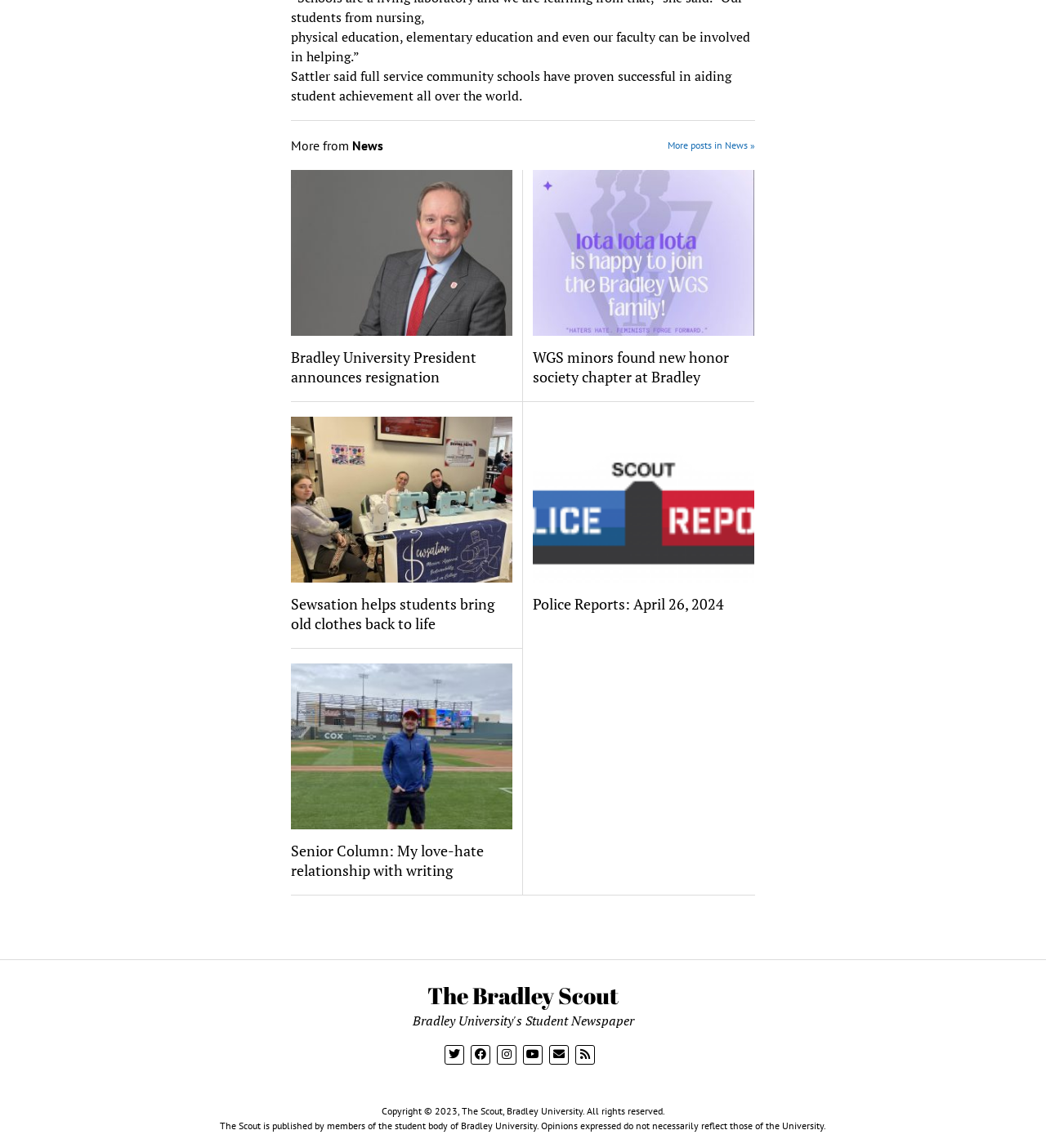Extract the bounding box for the UI element that matches this description: "title="twitter"".

[0.425, 0.91, 0.444, 0.927]